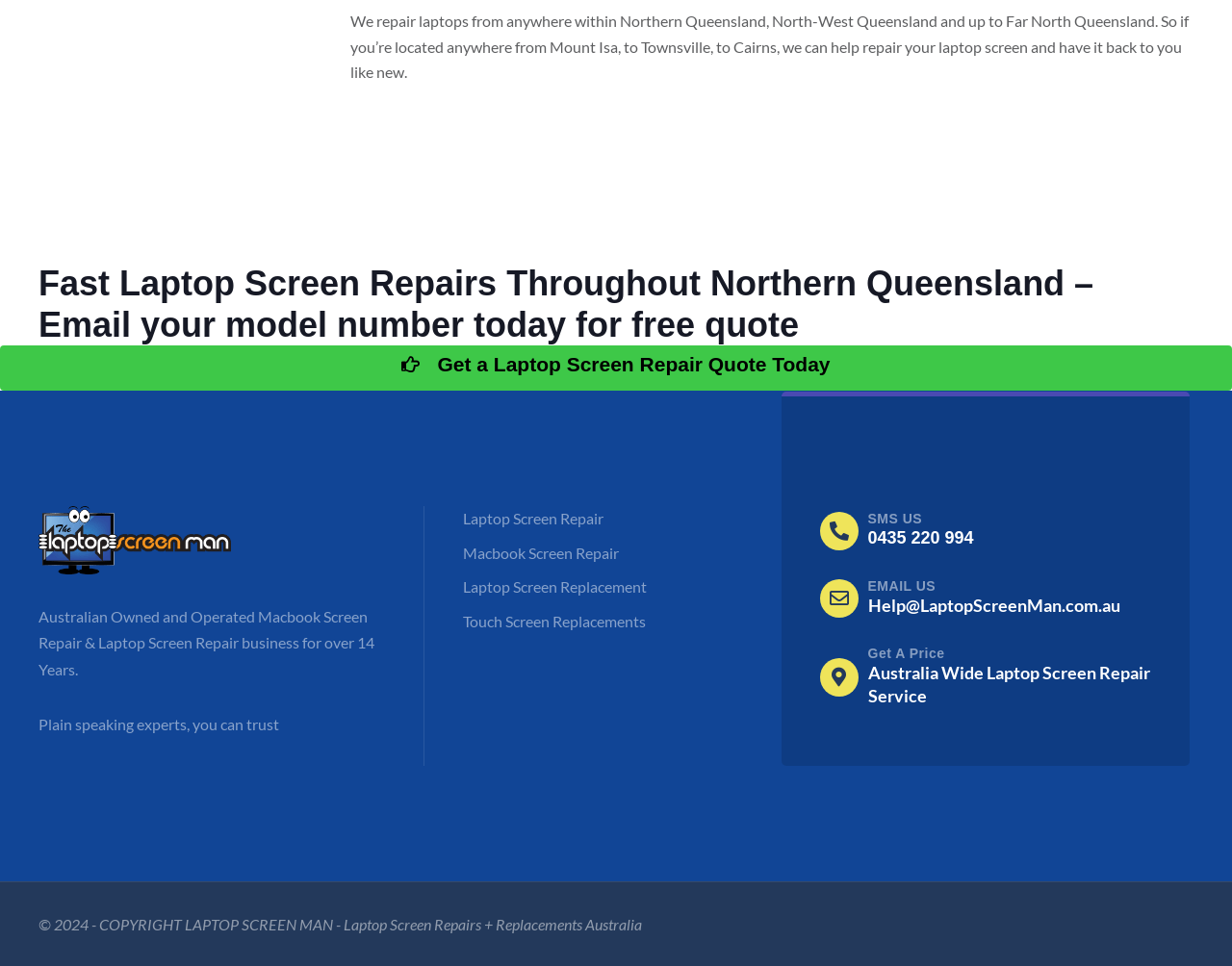Refer to the element description Masters Winners=Scheffler+Augusta National and identify the corresponding bounding box in the screenshot. Format the coordinates as (top-left x, top-left y, bottom-right x, bottom-right y) with values in the range of 0 to 1.

None